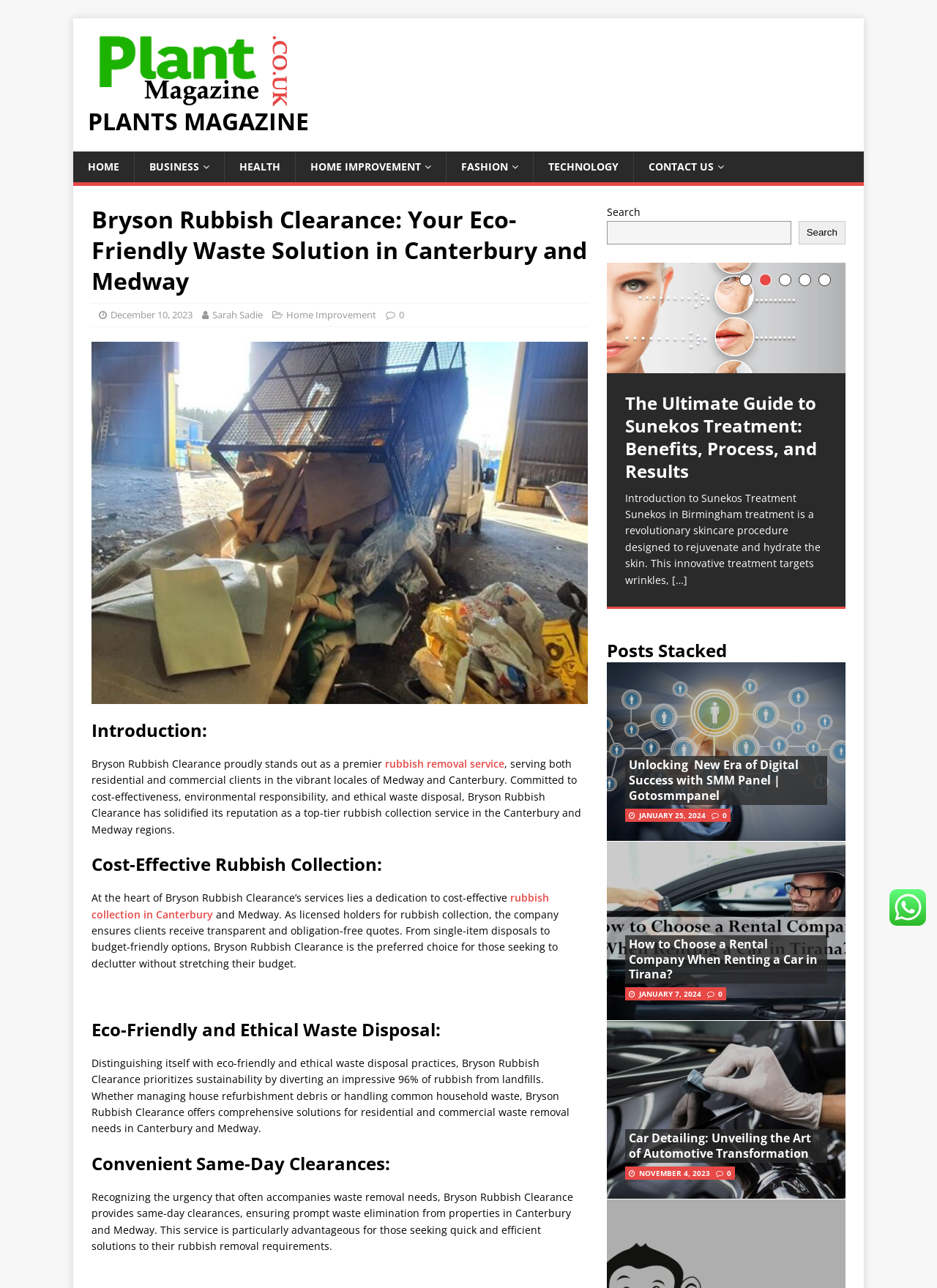Determine the bounding box coordinates of the clickable element to achieve the following action: 'Search for something'. Provide the coordinates as four float values between 0 and 1, formatted as [left, top, right, bottom].

[0.647, 0.159, 0.902, 0.19]